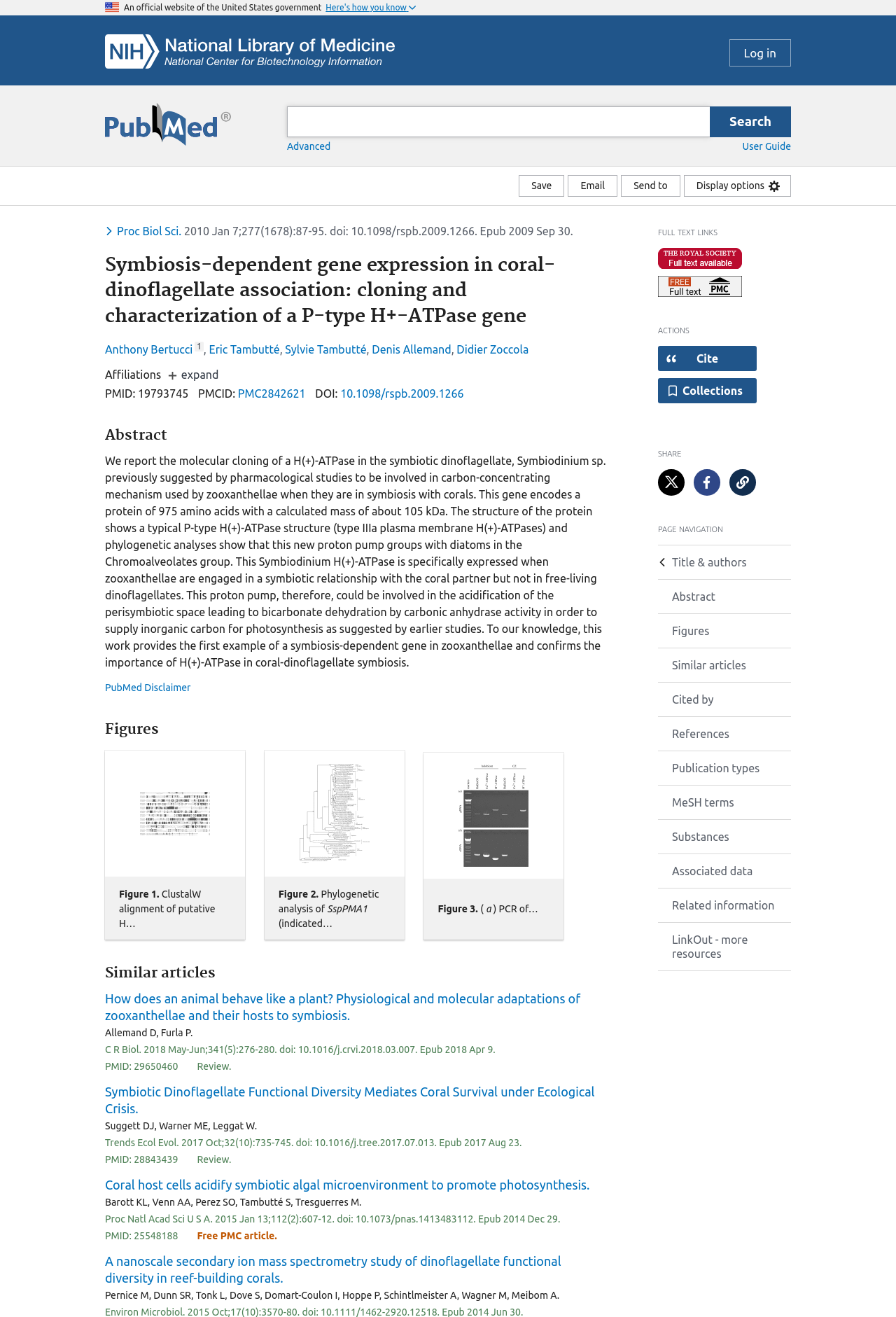What is the PubMed ID of the article?
From the screenshot, supply a one-word or short-phrase answer.

19793745